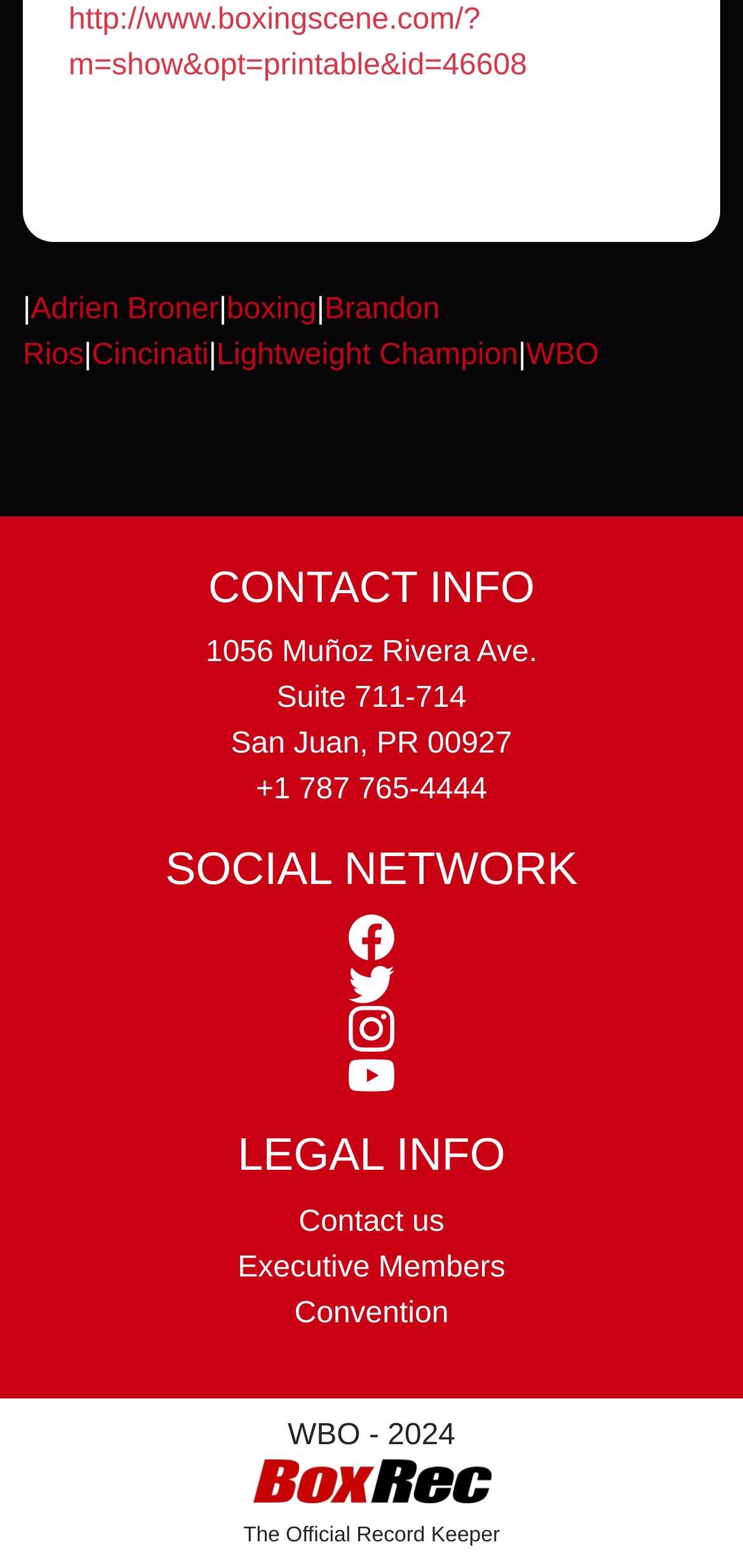Please use the details from the image to answer the following question comprehensively:
How many social media links are there?

I counted the number of social media links by looking at the 'SOCIAL NETWORK' section, where I found four links with corresponding images.